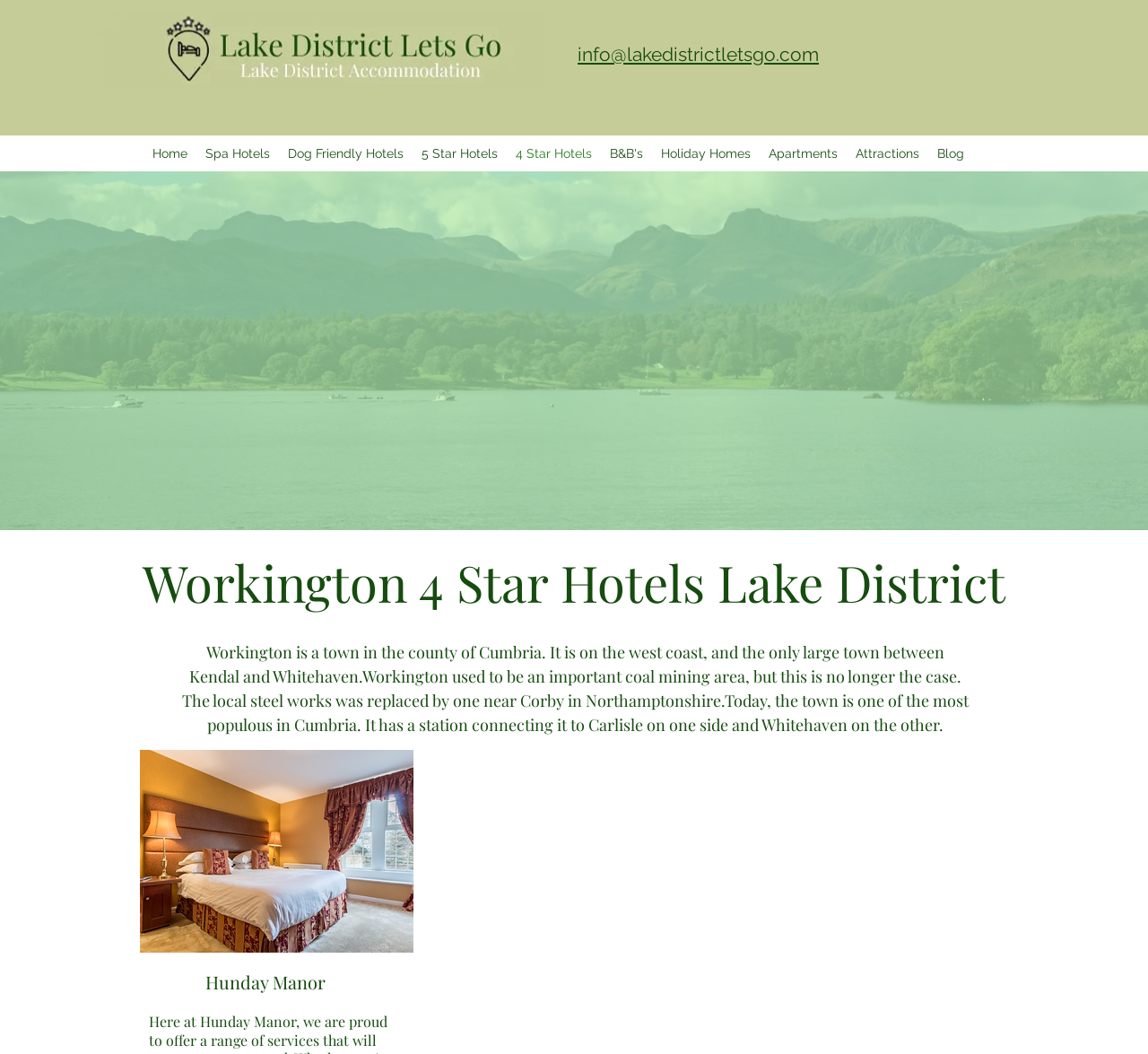Please provide a brief answer to the question using only one word or phrase: 
What is the location of Workington?

West coast of Cumbria